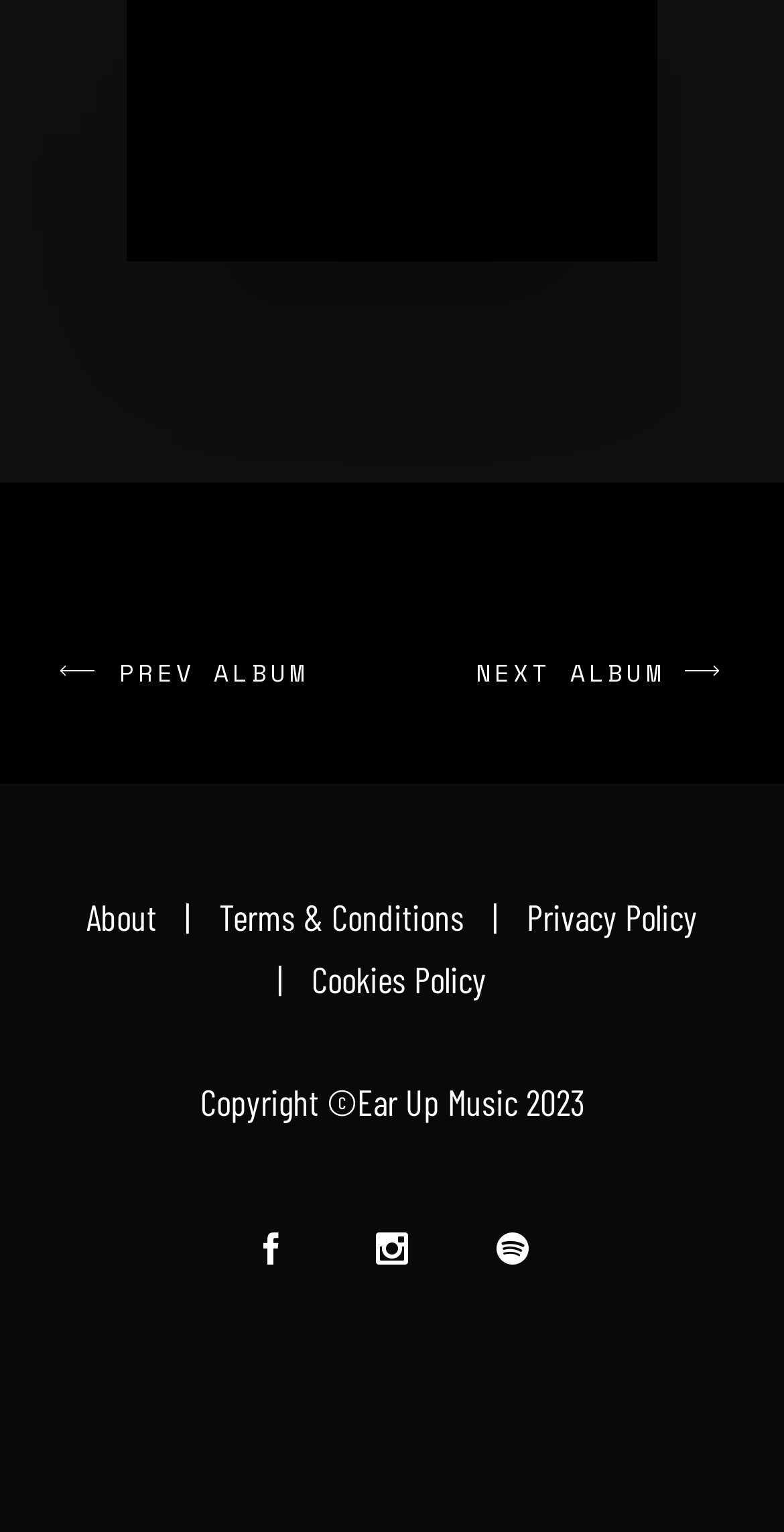What is the year of the copyright statement?
Please give a detailed and thorough answer to the question, covering all relevant points.

The copyright statement is located at the bottom of the webpage with a bounding box coordinate of [0.255, 0.705, 0.745, 0.733] and has the text 'Copyright ©Ear Up Music 2023'.